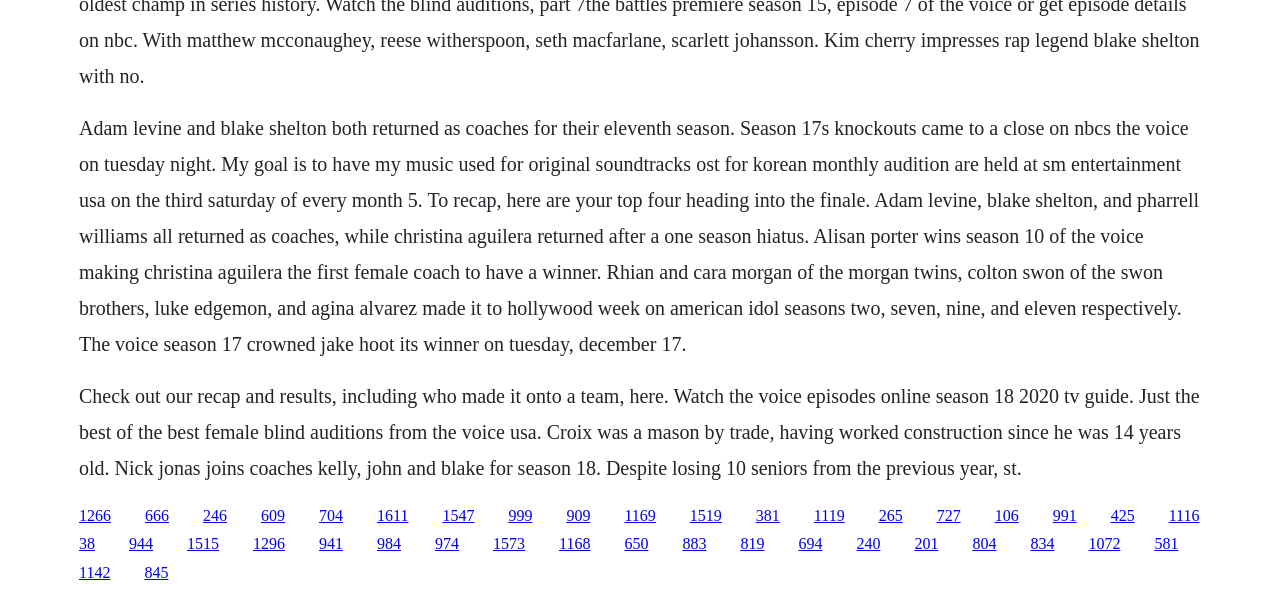Determine the coordinates of the bounding box for the clickable area needed to execute this instruction: "Explore the article about Alisan Porter winning season 10 of The Voice".

[0.062, 0.645, 0.937, 0.803]